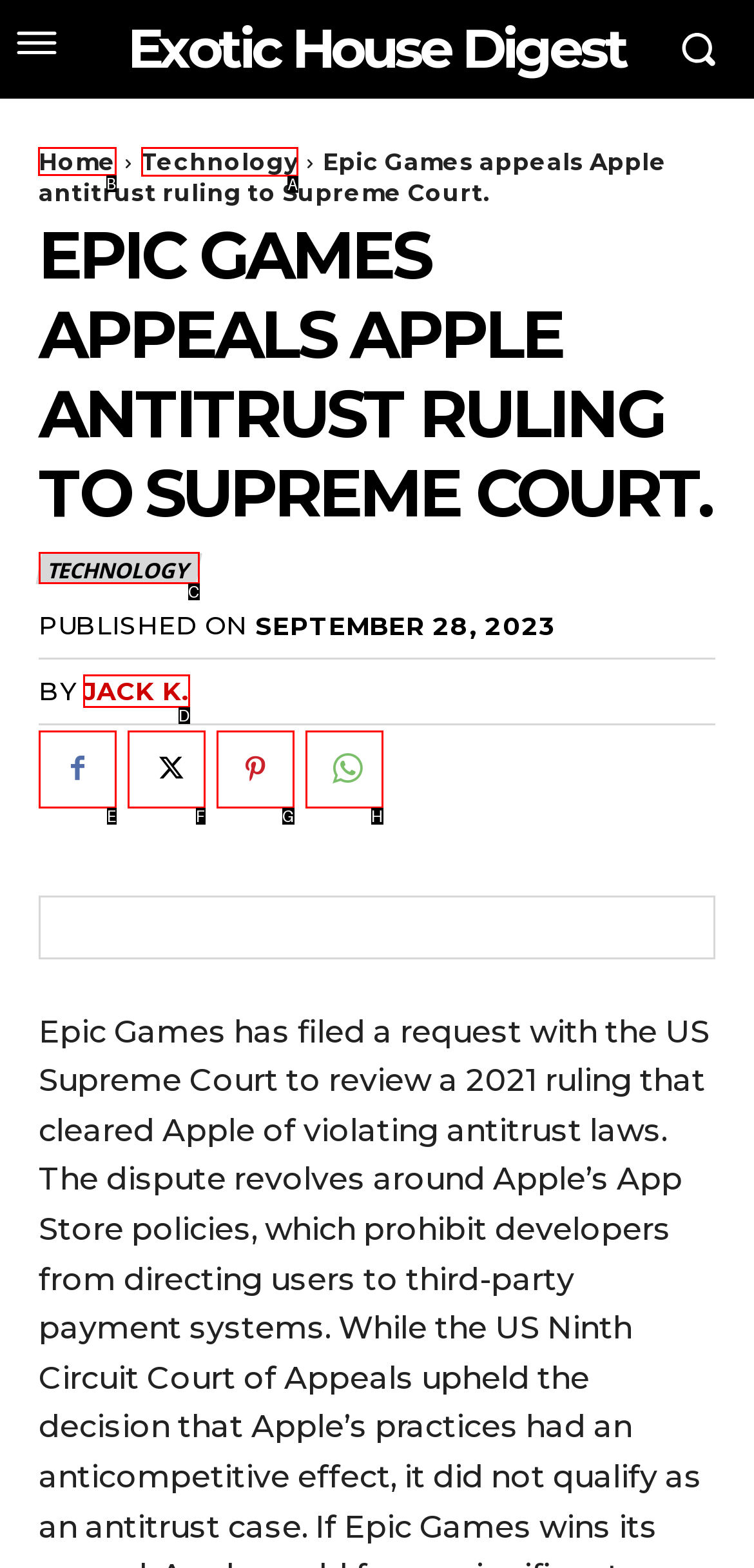Select the correct UI element to click for this task: Search for something.
Answer using the letter from the provided options.

None